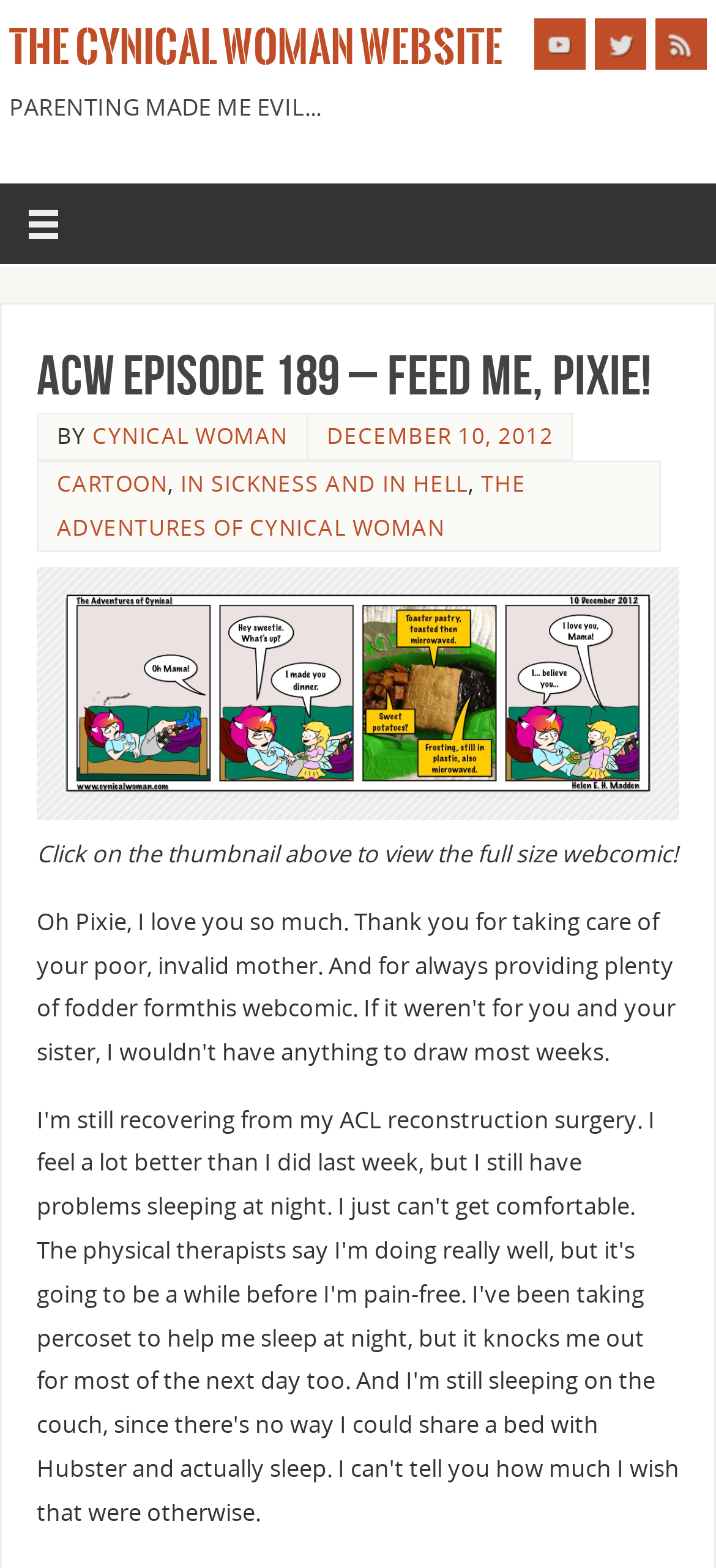Kindly determine the bounding box coordinates for the area that needs to be clicked to execute this instruction: "Read the full size webcomic".

[0.051, 0.507, 0.949, 0.527]